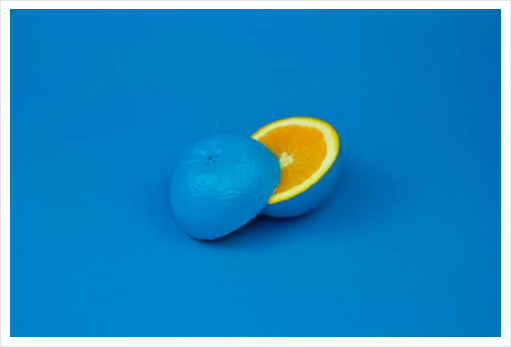Provide a brief response to the question using a single word or phrase: 
What theme does the image evoke?

creativity and transformation